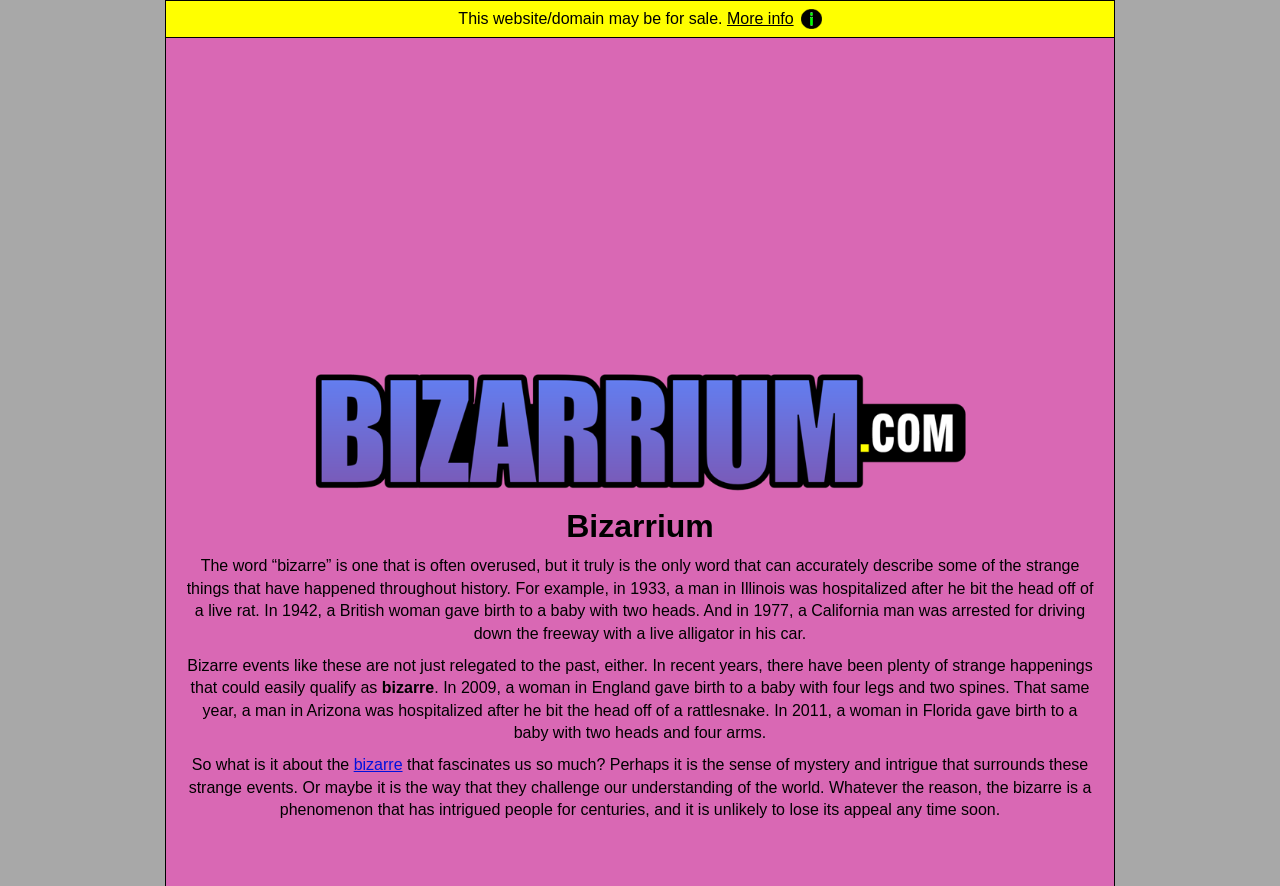What is the tone of the website?
Please use the image to provide an in-depth answer to the question.

The tone of the website is informative, as it provides factual information about bizarre events and does not appear to be sensational or promotional.